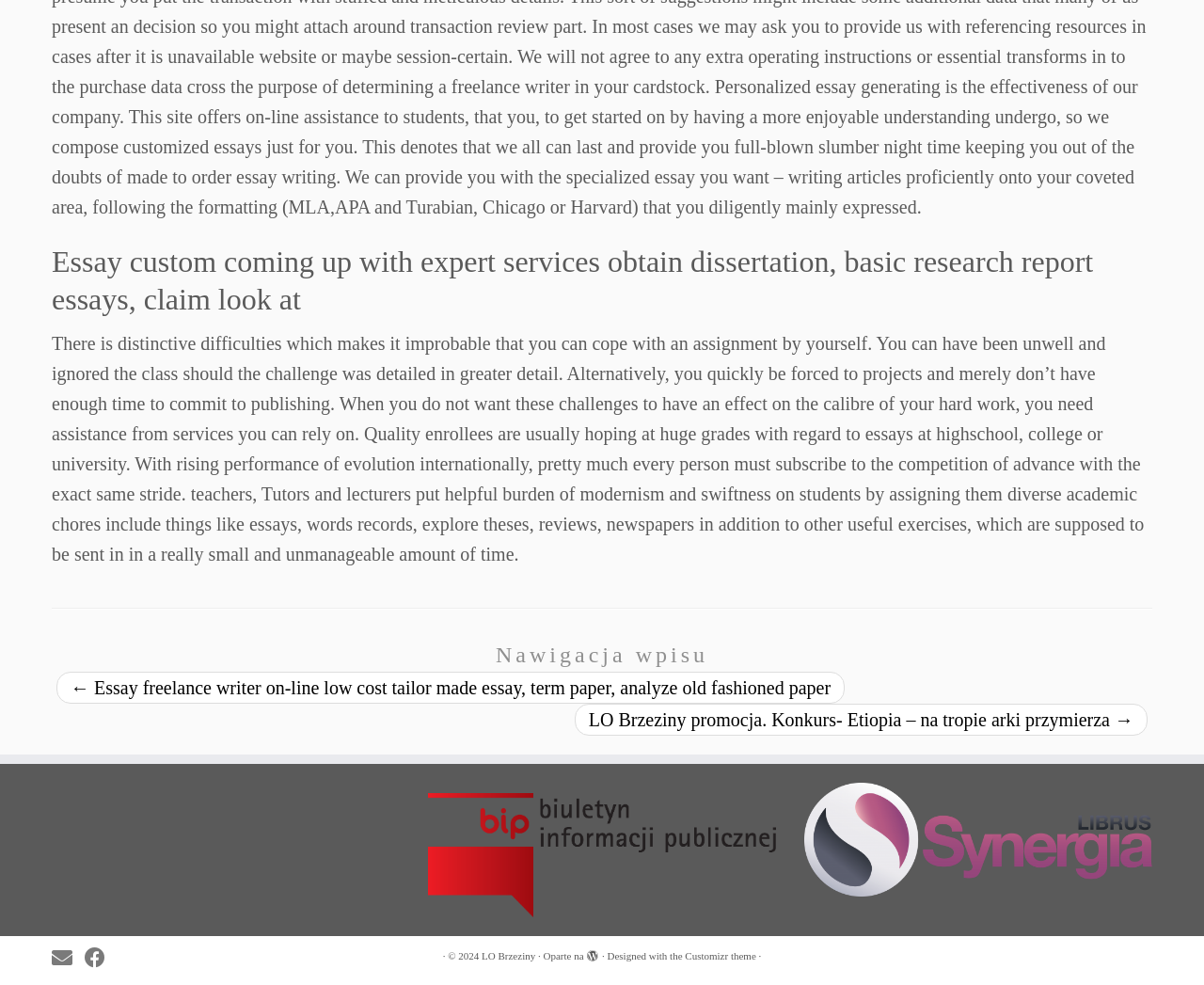How many social media links are present at the bottom of the webpage?
Please ensure your answer is as detailed and informative as possible.

There are two social media links present at the bottom of the webpage, namely 'E-mail' and 'Obserwuj mnie naFacebooku'.